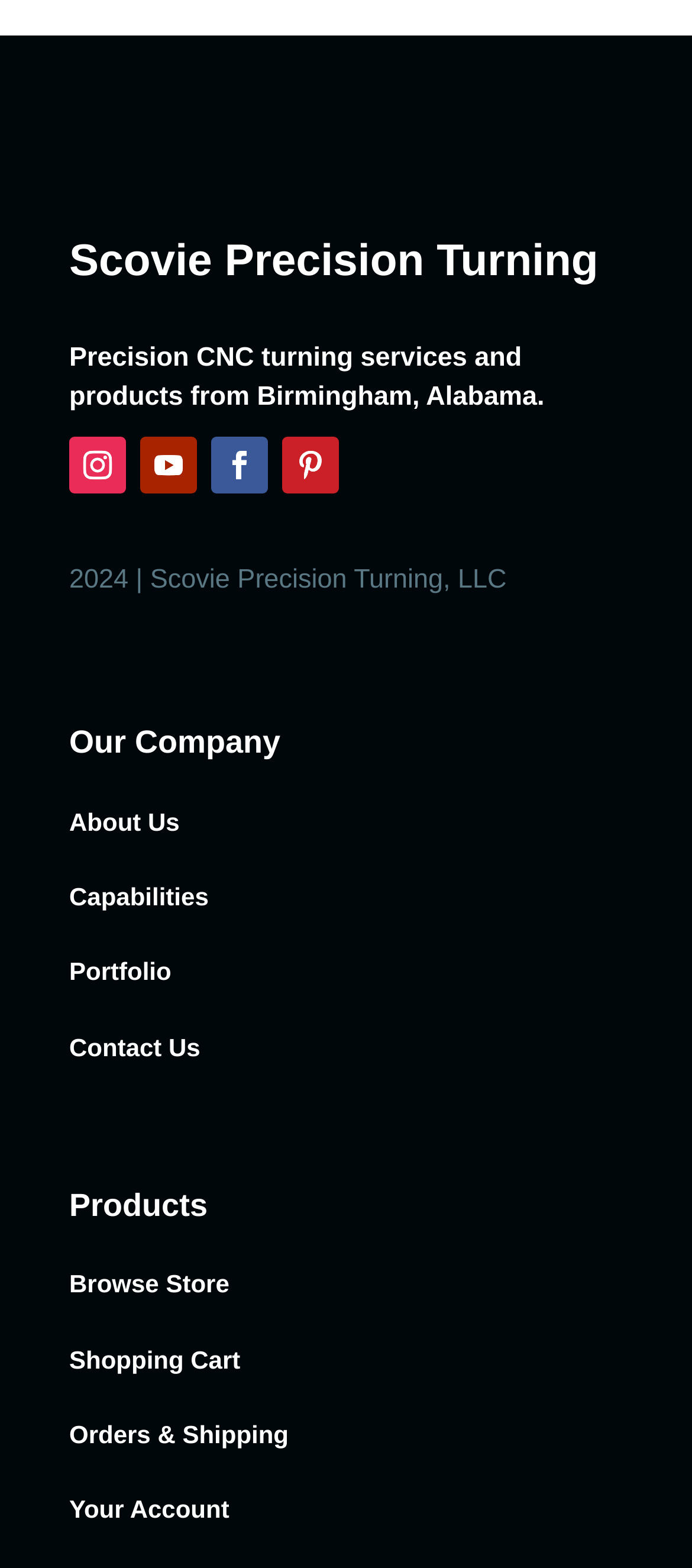Please determine the bounding box of the UI element that matches this description: search. The coordinates should be given as (top-left x, top-left y, bottom-right x, bottom-right y), with all values between 0 and 1.

None